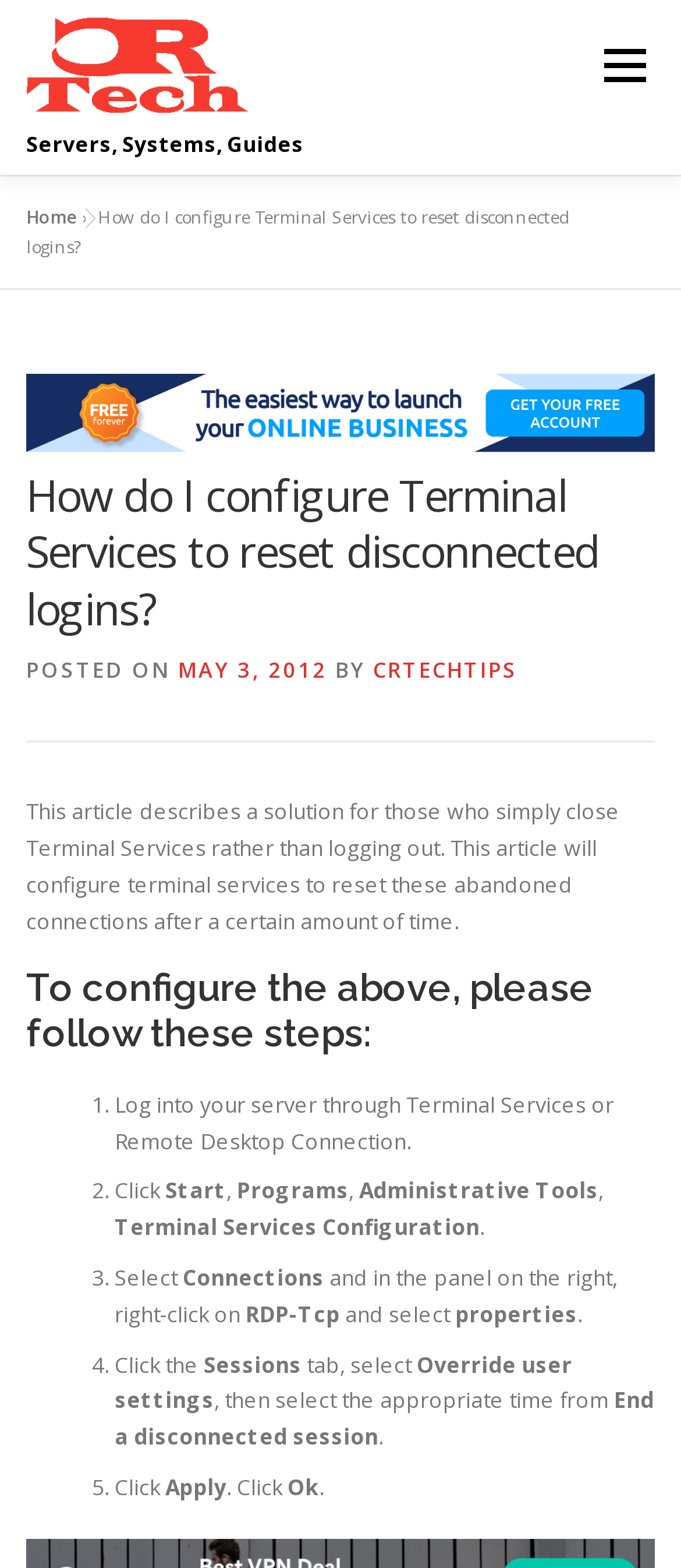Describe all visible elements and their arrangement on the webpage.

This webpage is about configuring Terminal Services to reset disconnected logins. At the top, there is a header section with a logo "CR Tech" on the left and a menu link on the right. Below the header, there are several links categorized into sections such as "Servers, Systems, Guides", "OPERATING SYSTEMS", "SCRIPTING GUIDES", "NETWORKING", "CLOUD COMPUTING", and "VIRTUALIZATION". 

The main content of the webpage is an article that provides a solution for those who simply close Terminal Services rather than logging out. The article is divided into several sections, including an introduction, steps to configure Terminal Services, and a conclusion. The introduction explains the purpose of the article, which is to configure Terminal Services to reset abandoned connections after a certain amount of time.

The steps to configure Terminal Services are listed in a numbered format, with each step providing detailed instructions on what to do. The steps include logging into the server through Terminal Services or Remote Desktop Connection, clicking on Start, Programs, Administrative Tools, and Terminal Services Configuration, selecting Connections, and configuring the settings to reset disconnected sessions.

Throughout the article, there are no images except for a few icons, such as the "CR Tech" logo, a search icon, and a few social media icons. The overall layout of the webpage is simple and easy to follow, with clear headings and concise text.